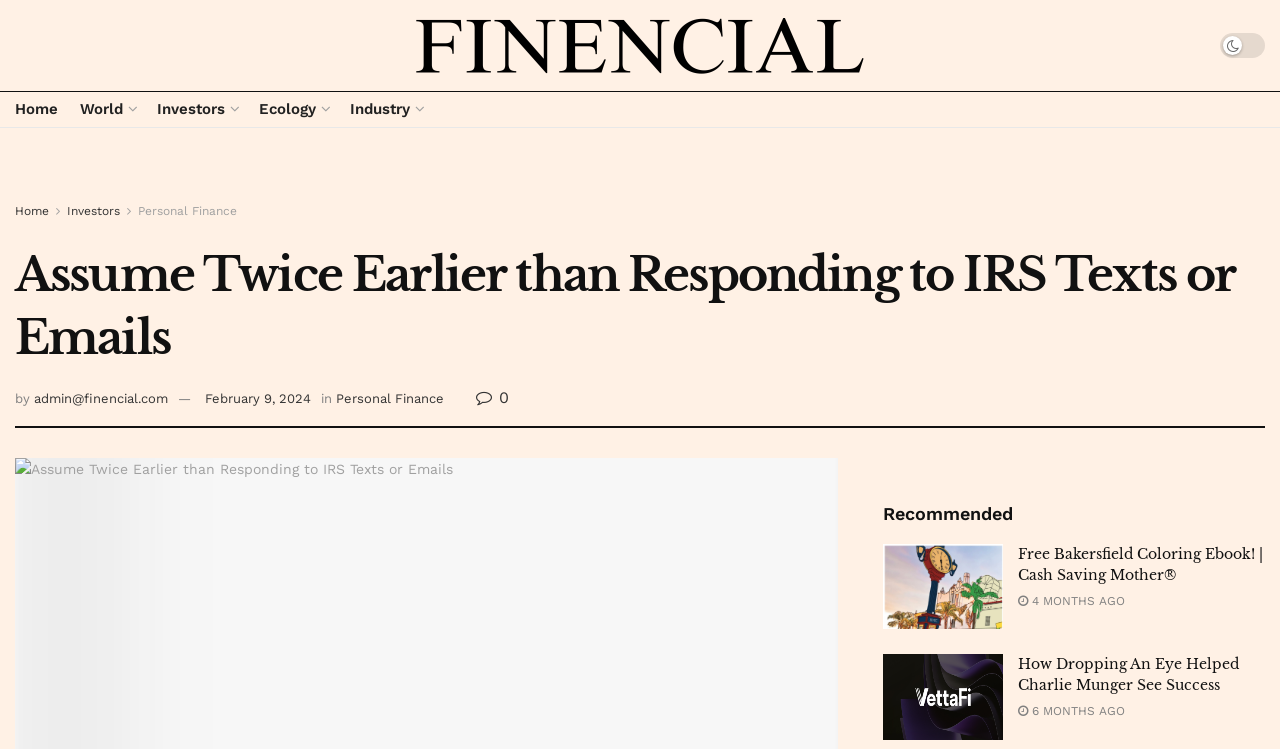Find the bounding box coordinates of the clickable region needed to perform the following instruction: "view Personal Finance page". The coordinates should be provided as four float numbers between 0 and 1, i.e., [left, top, right, bottom].

[0.108, 0.273, 0.185, 0.292]